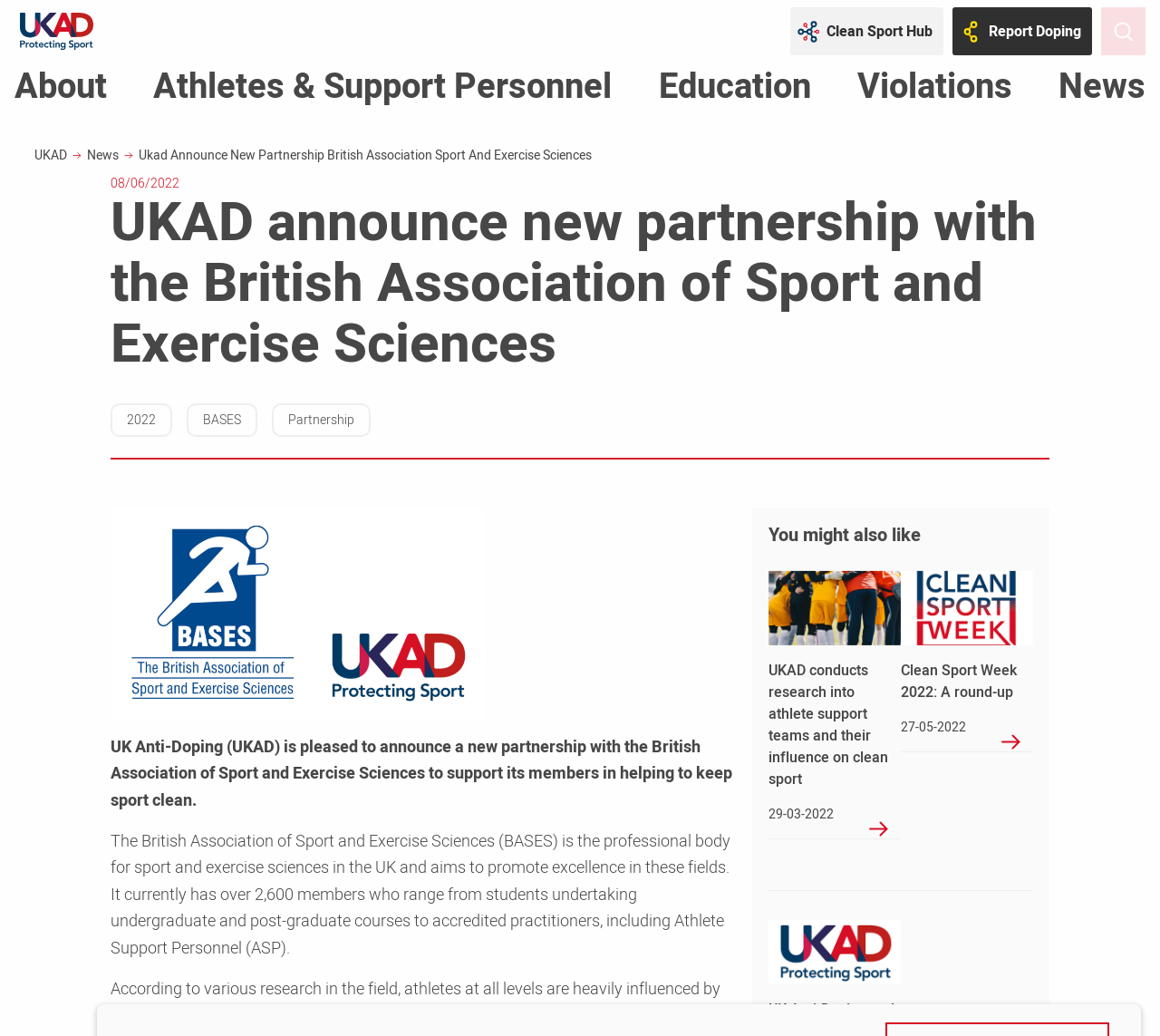Please reply to the following question using a single word or phrase: 
What is the name of the organization partnering with UKAD?

BASES